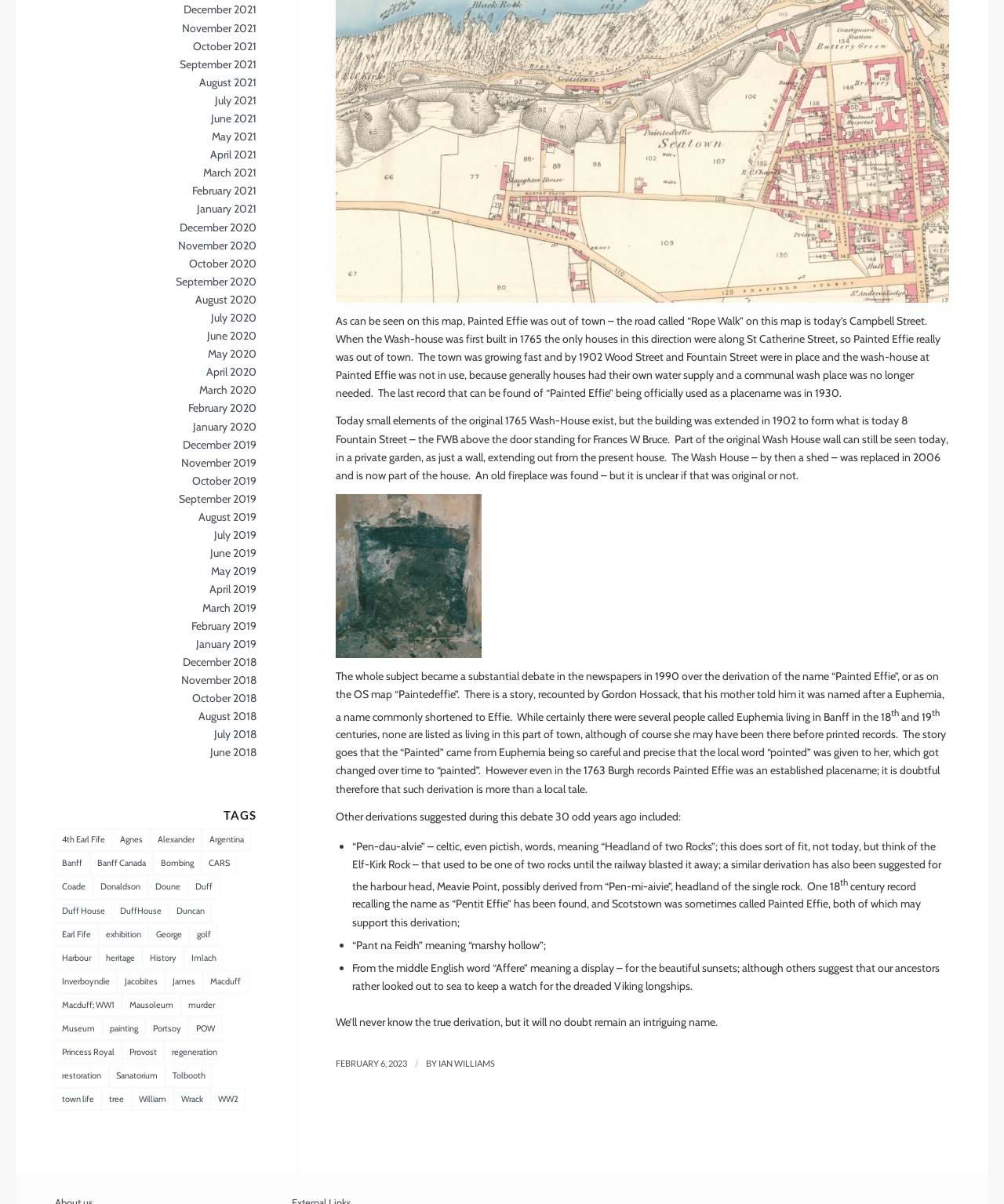Please specify the bounding box coordinates in the format (top-left x, top-left y, bottom-right x, bottom-right y), with values ranging from 0 to 1. Identify the bounding box for the UI component described as follows: 4th Earl Fife

[0.055, 0.688, 0.112, 0.707]